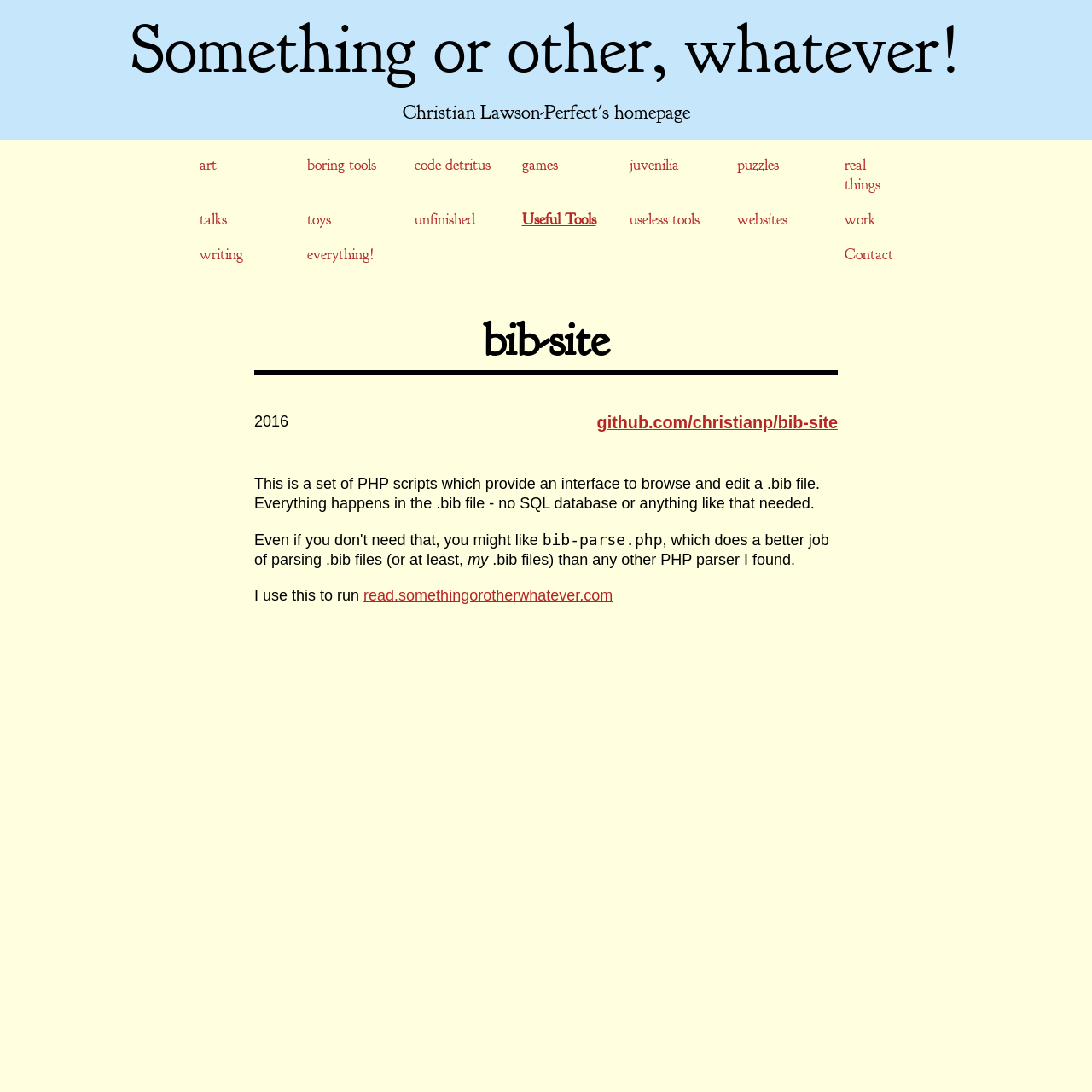Please determine and provide the text content of the webpage's heading.

Something or other, whatever!